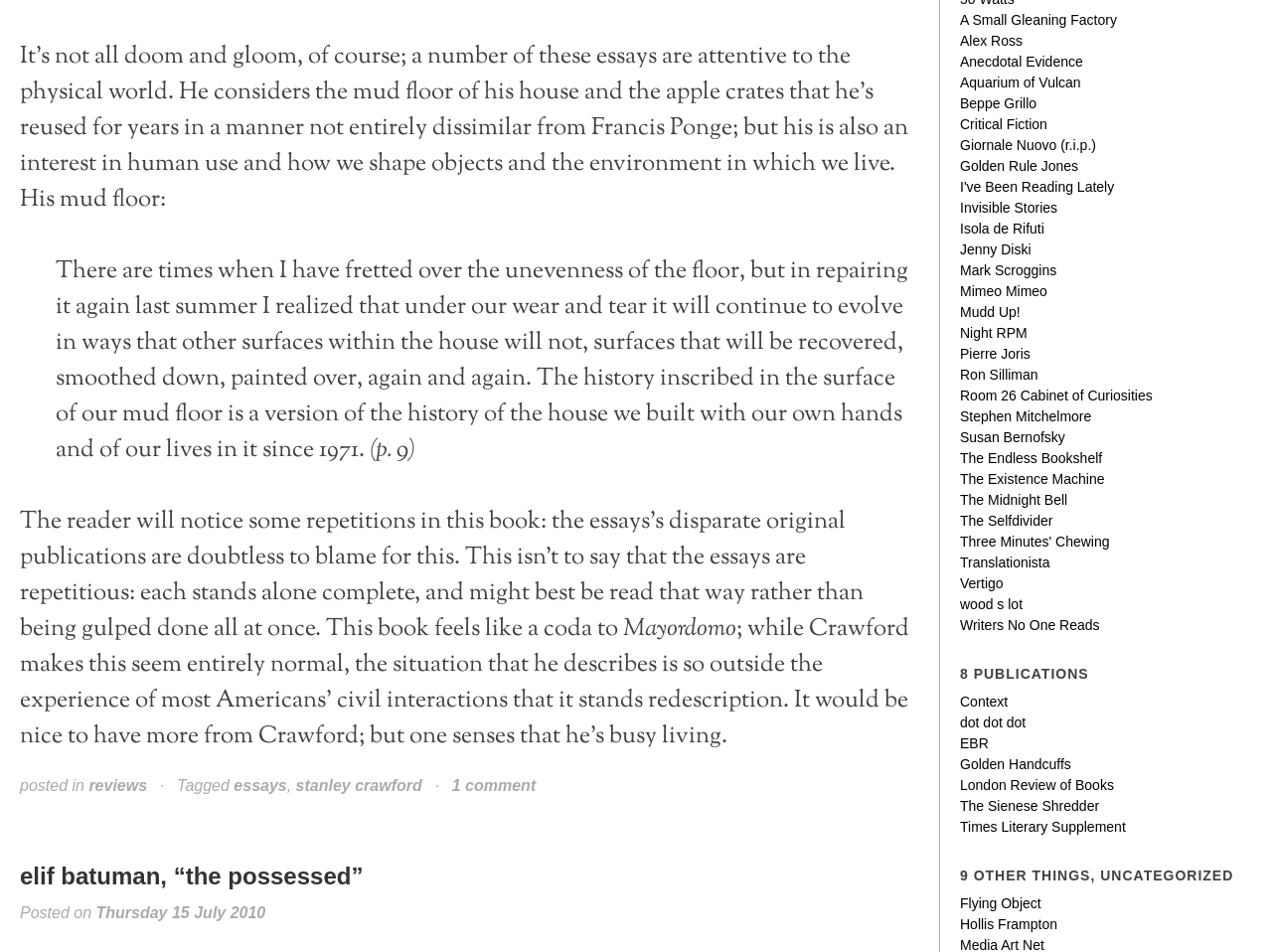How many links are there in the '8 PUBLICATIONS' section?
Examine the webpage screenshot and provide an in-depth answer to the question.

I counted the number of link elements in the section with the heading '8 PUBLICATIONS' and found that there are 8 links.